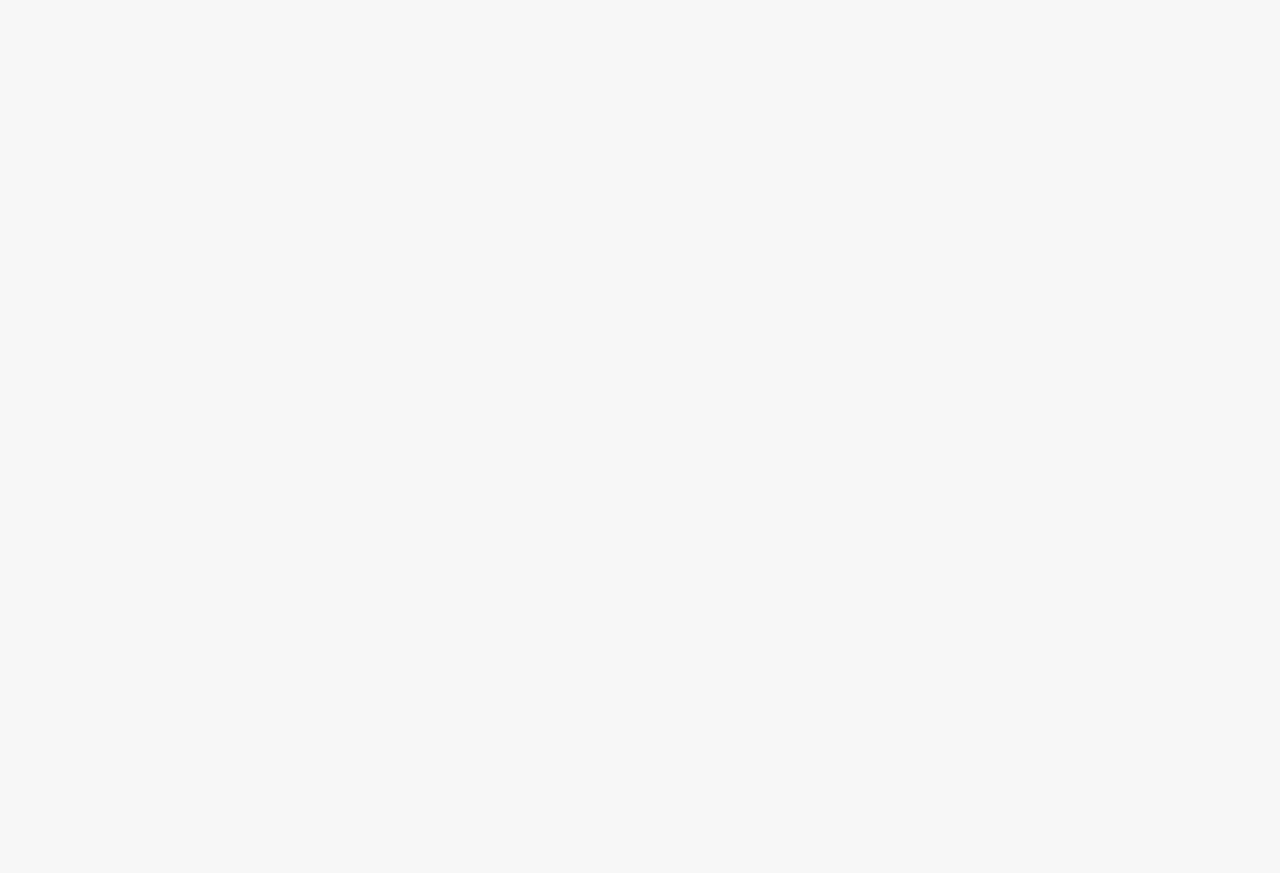Please find and report the primary heading text from the webpage.

What can I use to lubricate my bearings? |